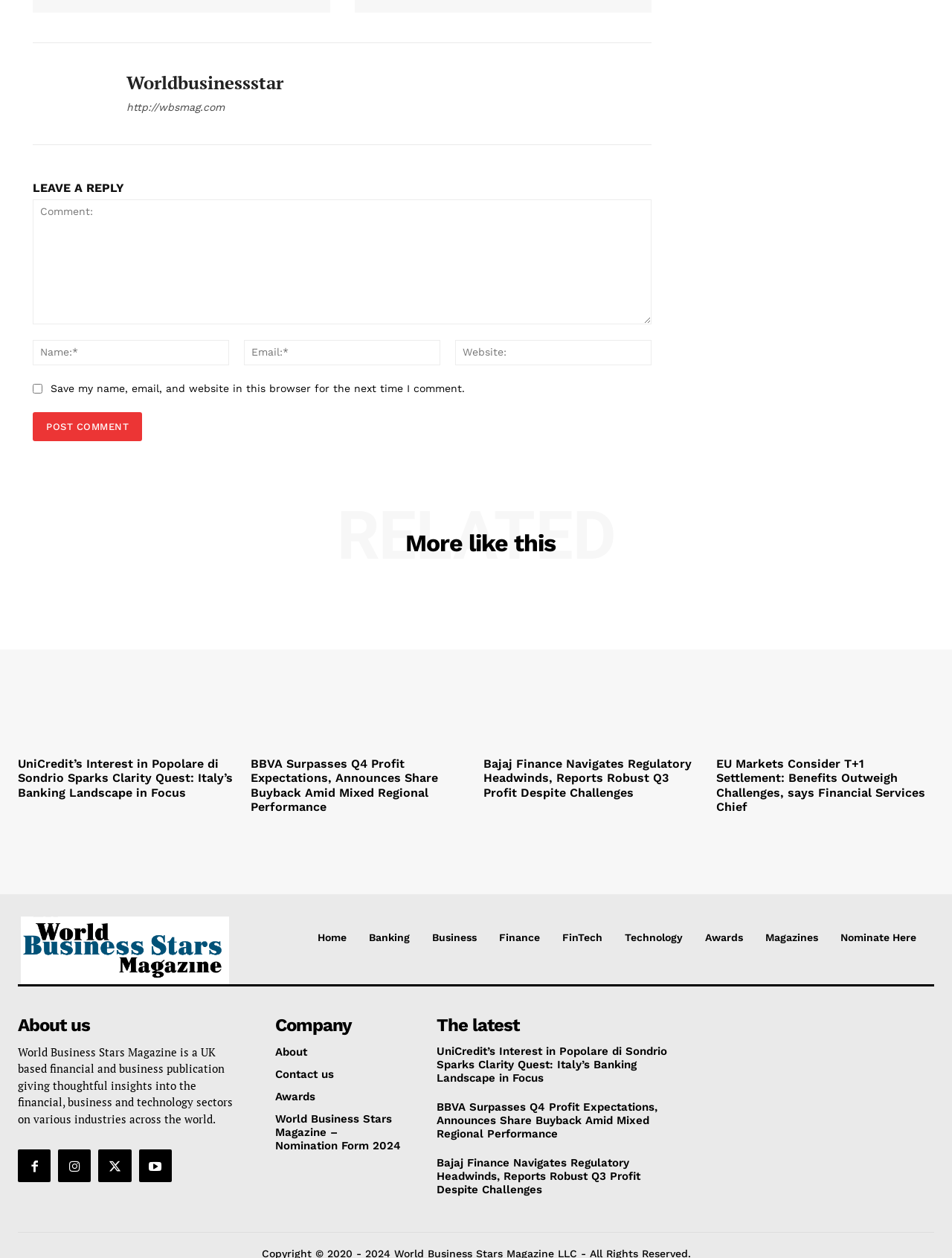Select the bounding box coordinates of the element I need to click to carry out the following instruction: "Click on the 'Post Comment' button".

[0.034, 0.328, 0.149, 0.351]